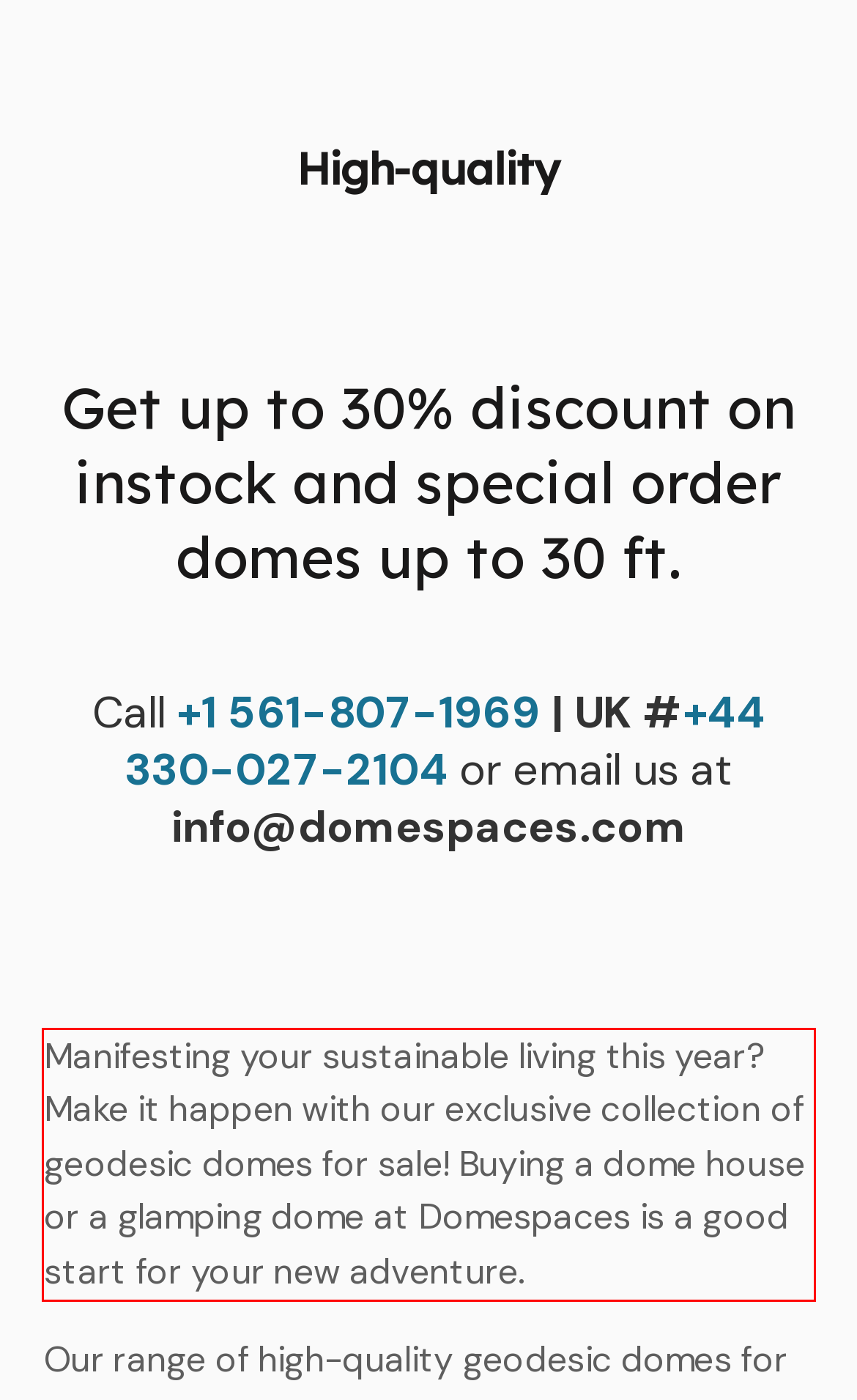From the provided screenshot, extract the text content that is enclosed within the red bounding box.

Manifesting your sustainable living this year? Make it happen with our exclusive collection of geodesic domes for sale! Buying a dome house or a glamping dome at Domespaces is a good start for your new adventure.